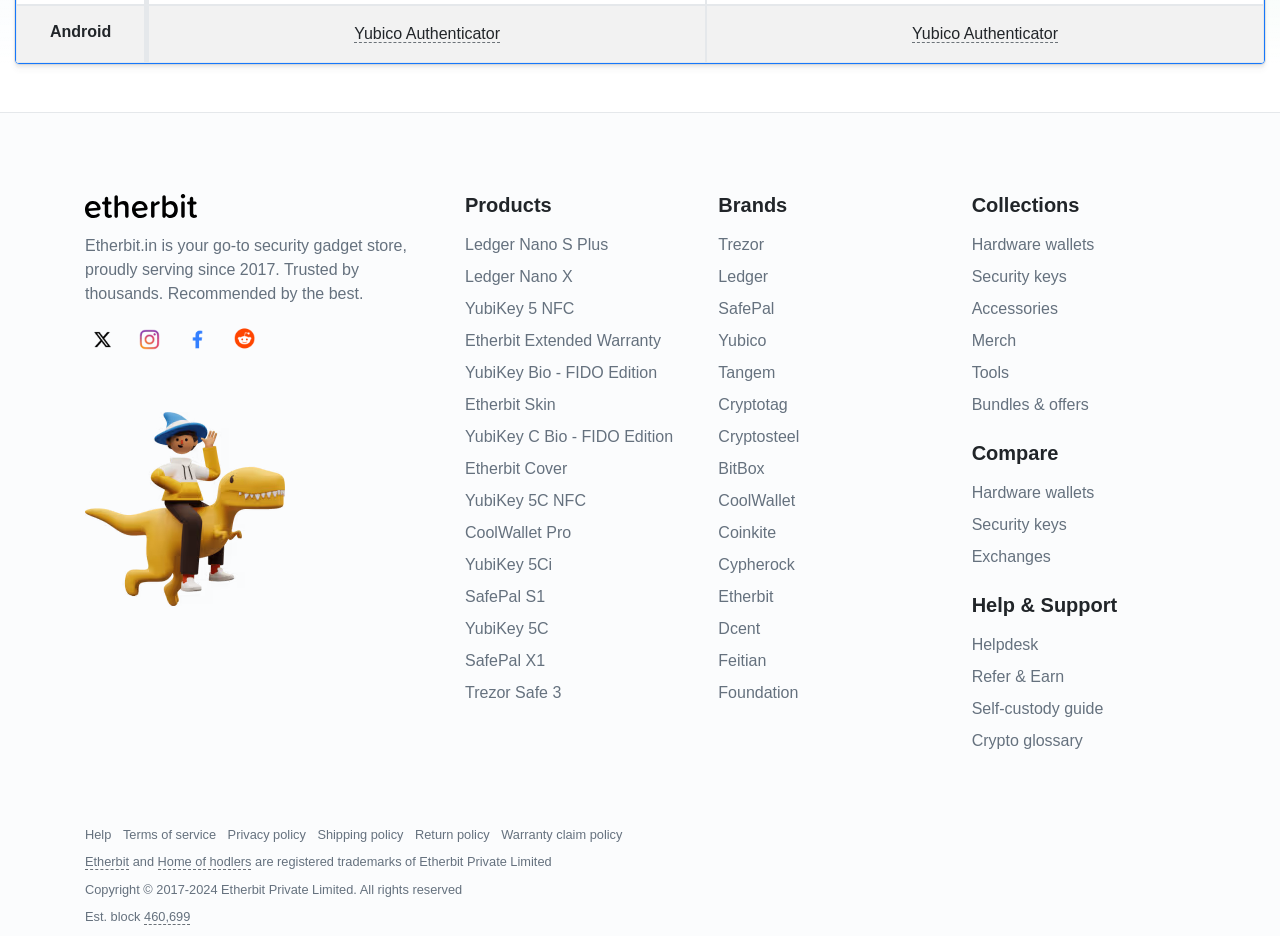What is the name of the company that owns the 'Etherbit' trademark? Examine the screenshot and reply using just one word or a brief phrase.

Etherbit Private Limited